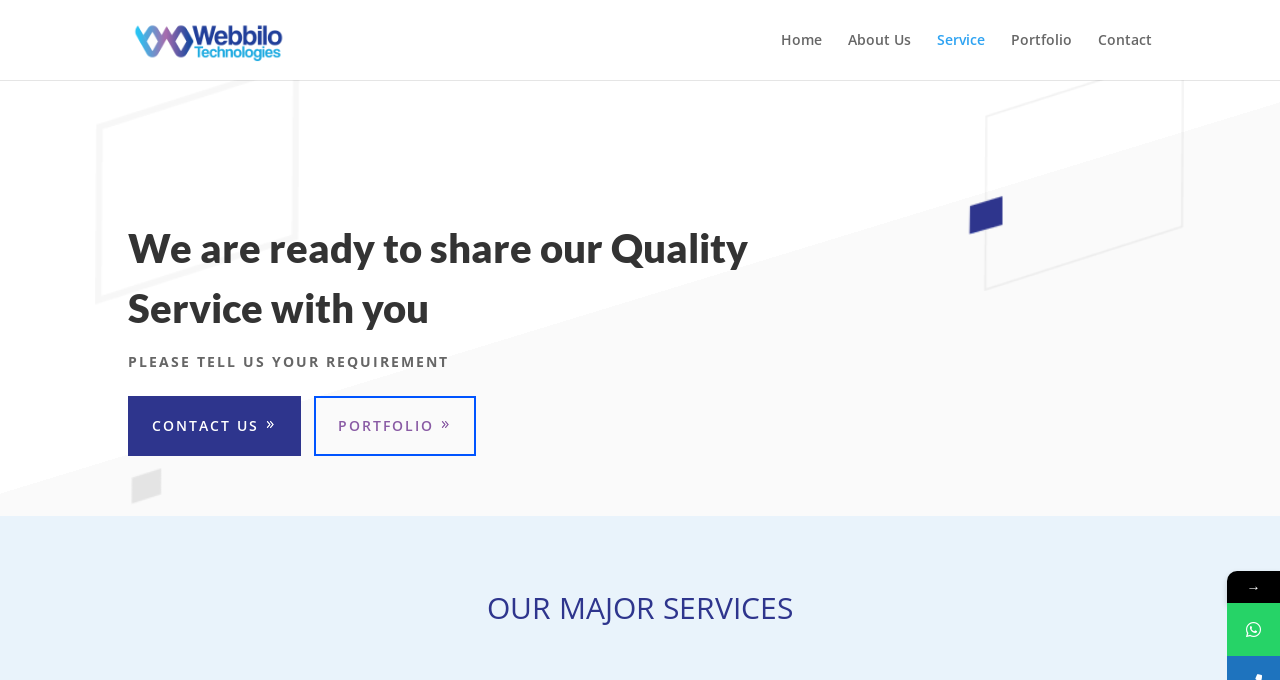Predict the bounding box for the UI component with the following description: "Service".

[0.732, 0.049, 0.77, 0.118]